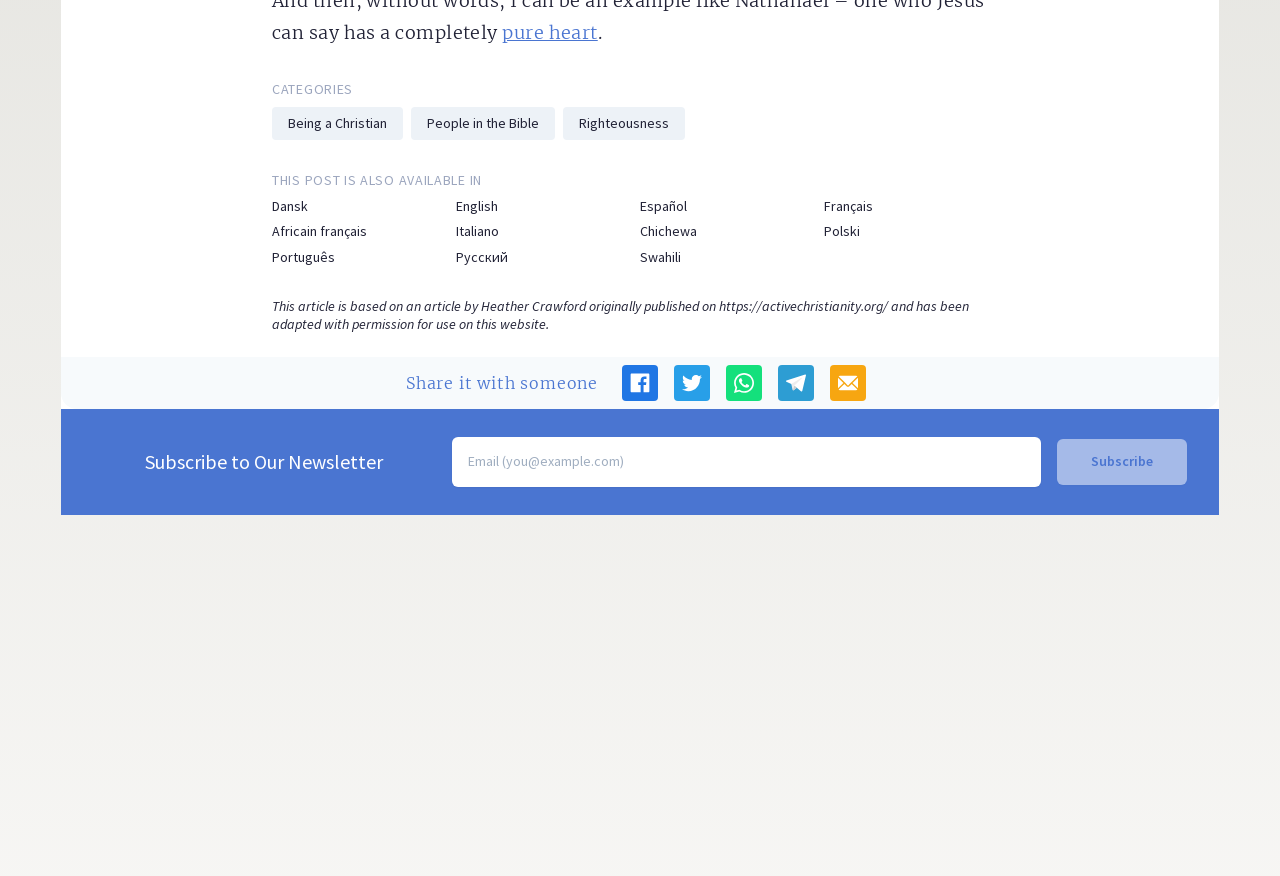Identify the bounding box coordinates of the HTML element based on this description: "People in the Bible".

[0.321, 0.122, 0.434, 0.16]